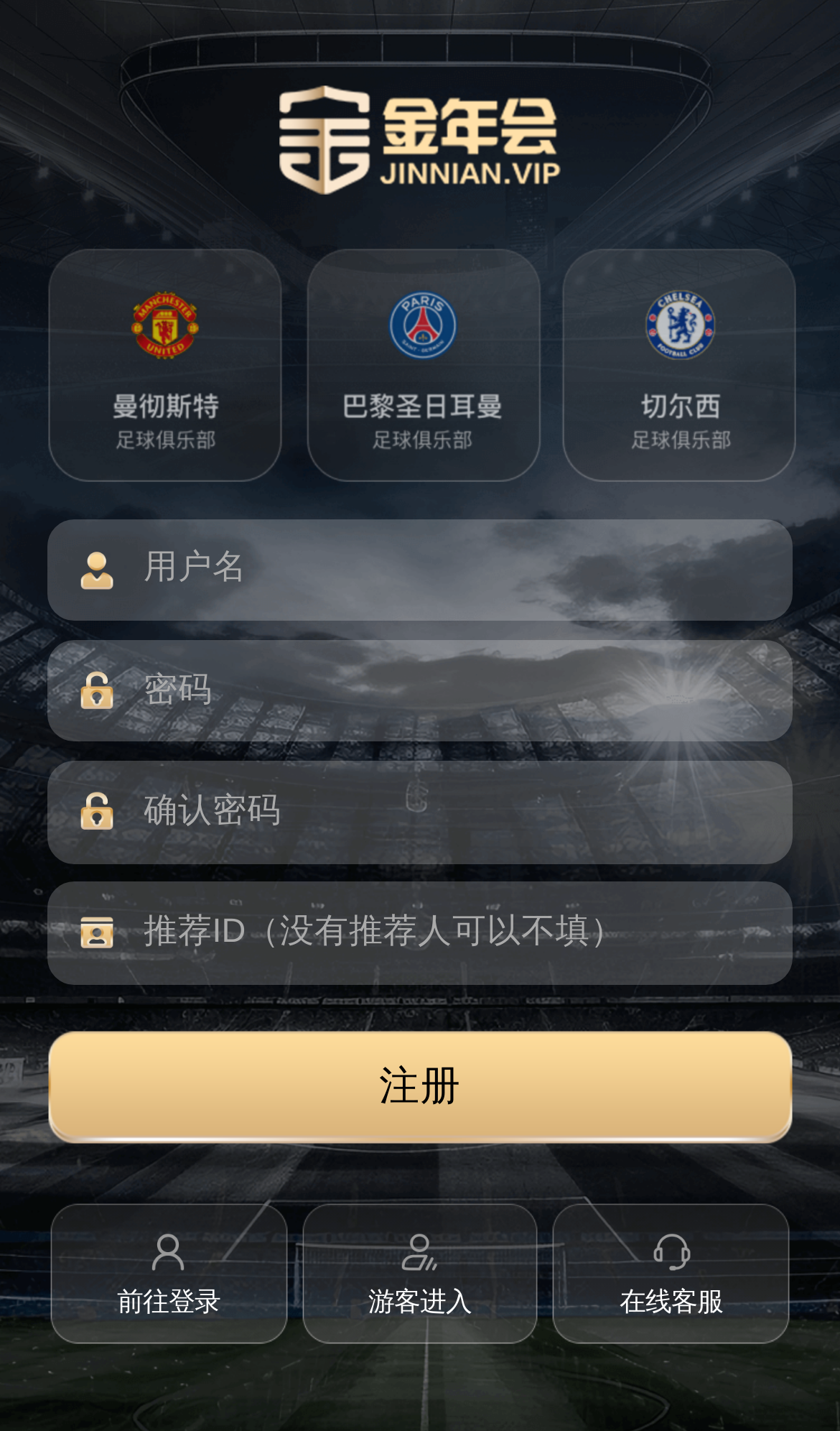Specify the bounding box coordinates of the area to click in order to follow the given instruction: "input username."

[0.136, 0.362, 0.863, 0.434]